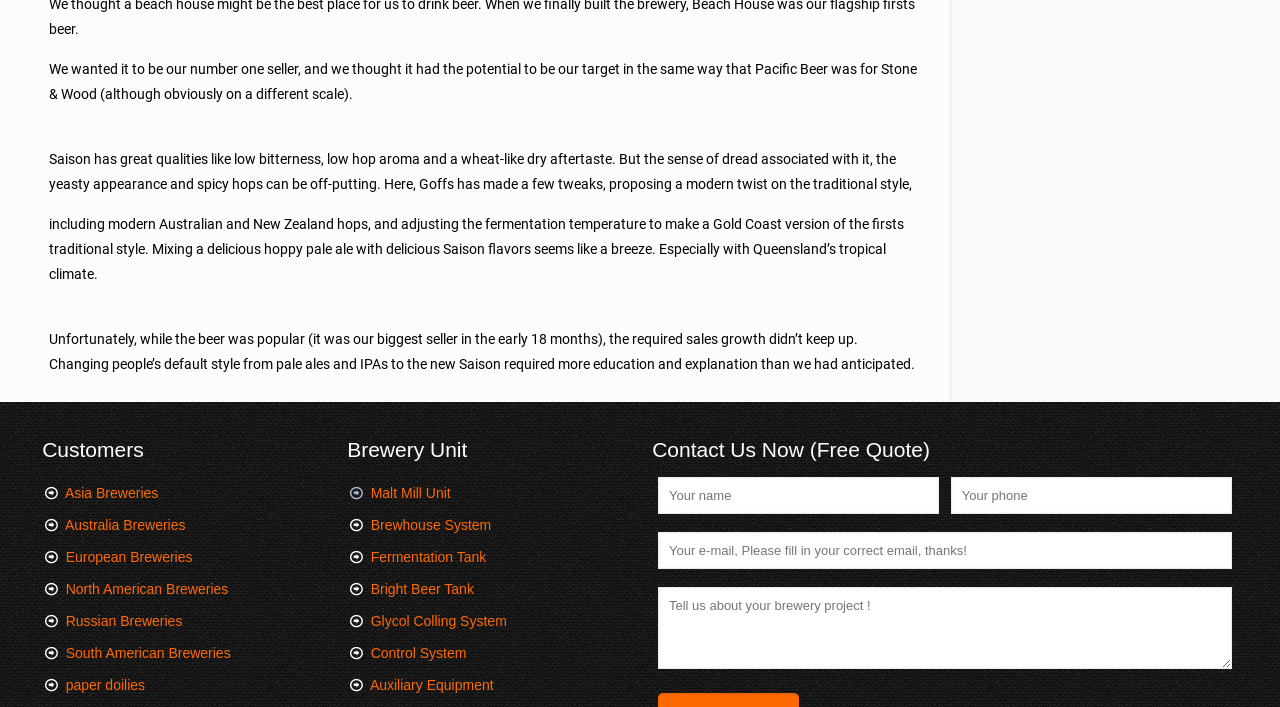Locate the bounding box of the UI element with the following description: "European Breweries".

[0.051, 0.777, 0.15, 0.799]